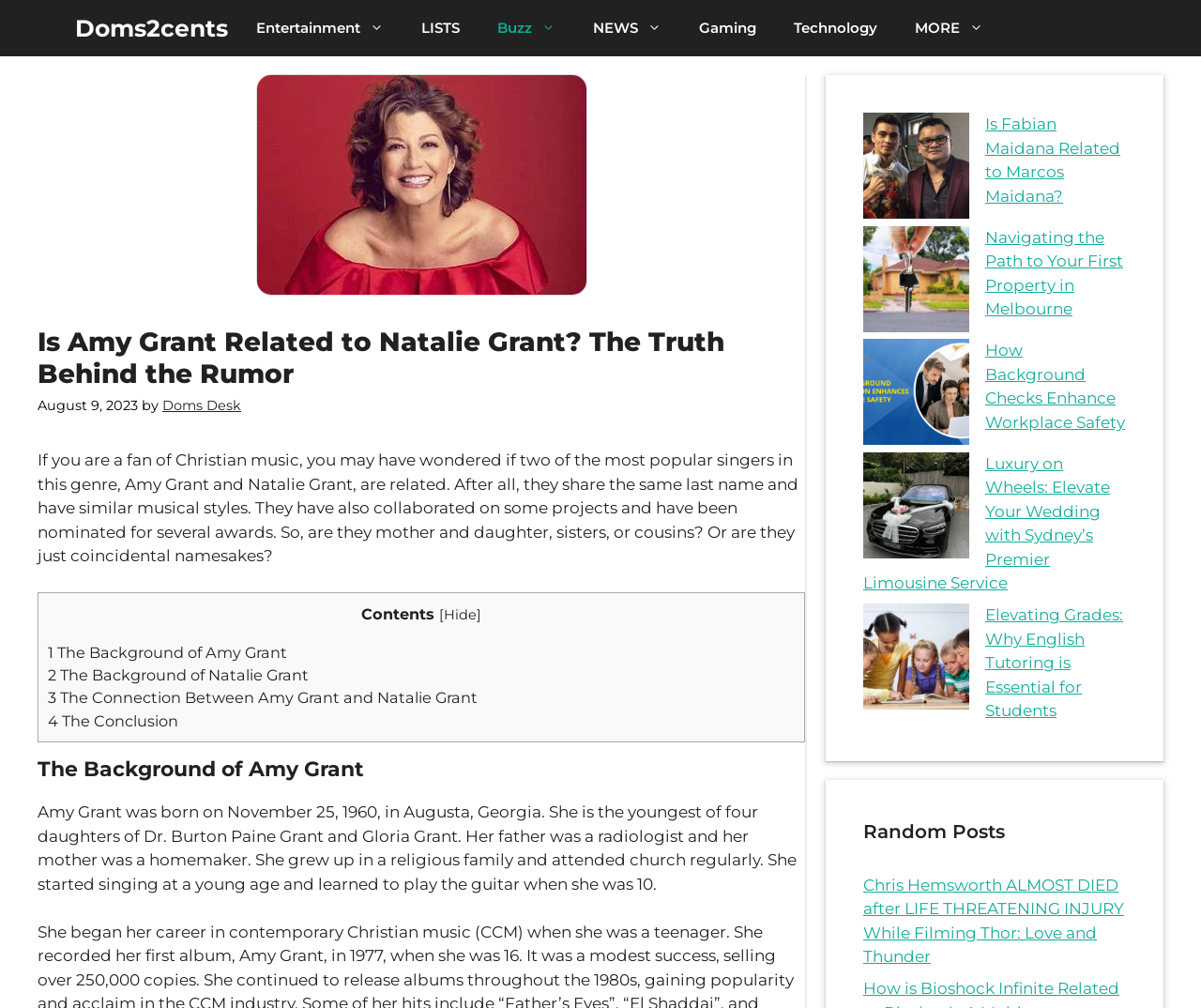What is the name of the website's primary navigation menu?
Please give a detailed answer to the question using the information shown in the image.

The primary navigation menu is located at the top of the webpage and is labeled as 'Primary', containing links to various categories such as 'Entertainment', 'LISTS', and 'NEWS'.